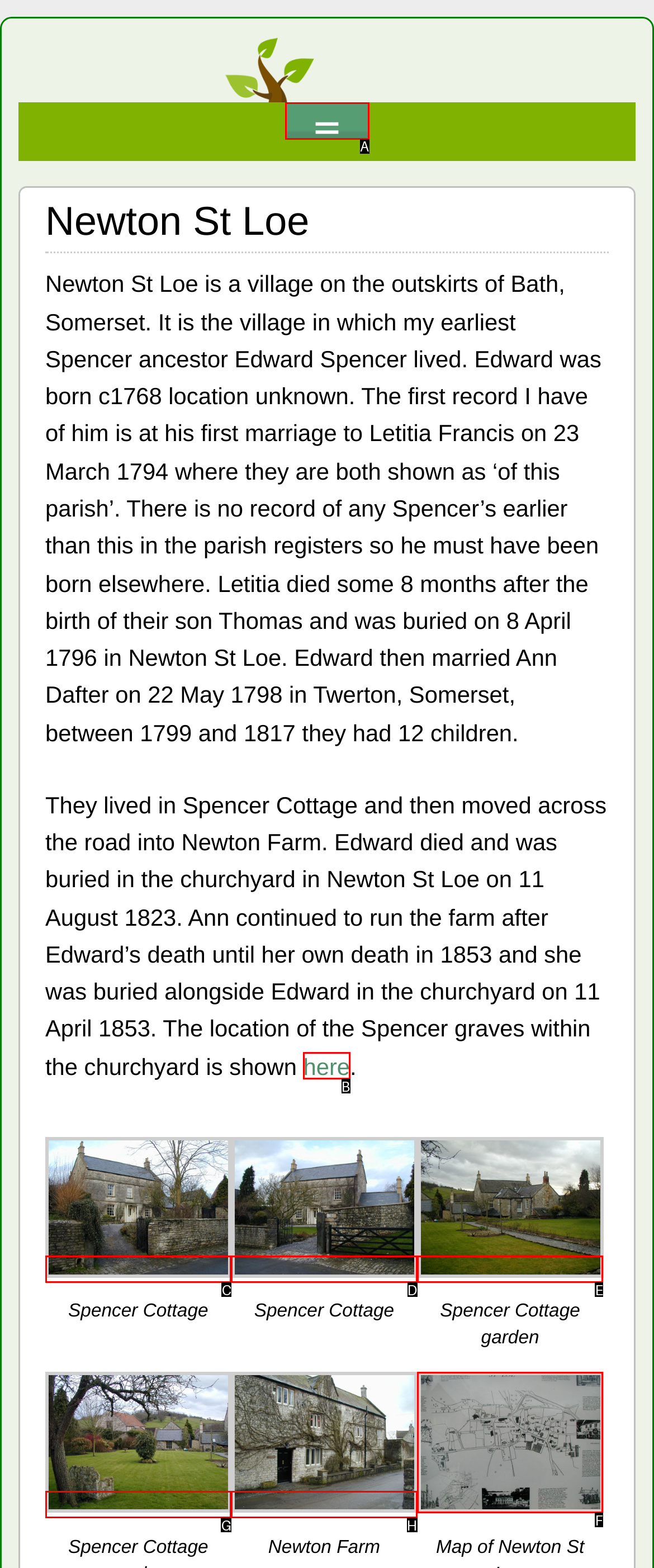Determine which HTML element to click to execute the following task: Explore the image of Newton Farm Answer with the letter of the selected option.

F